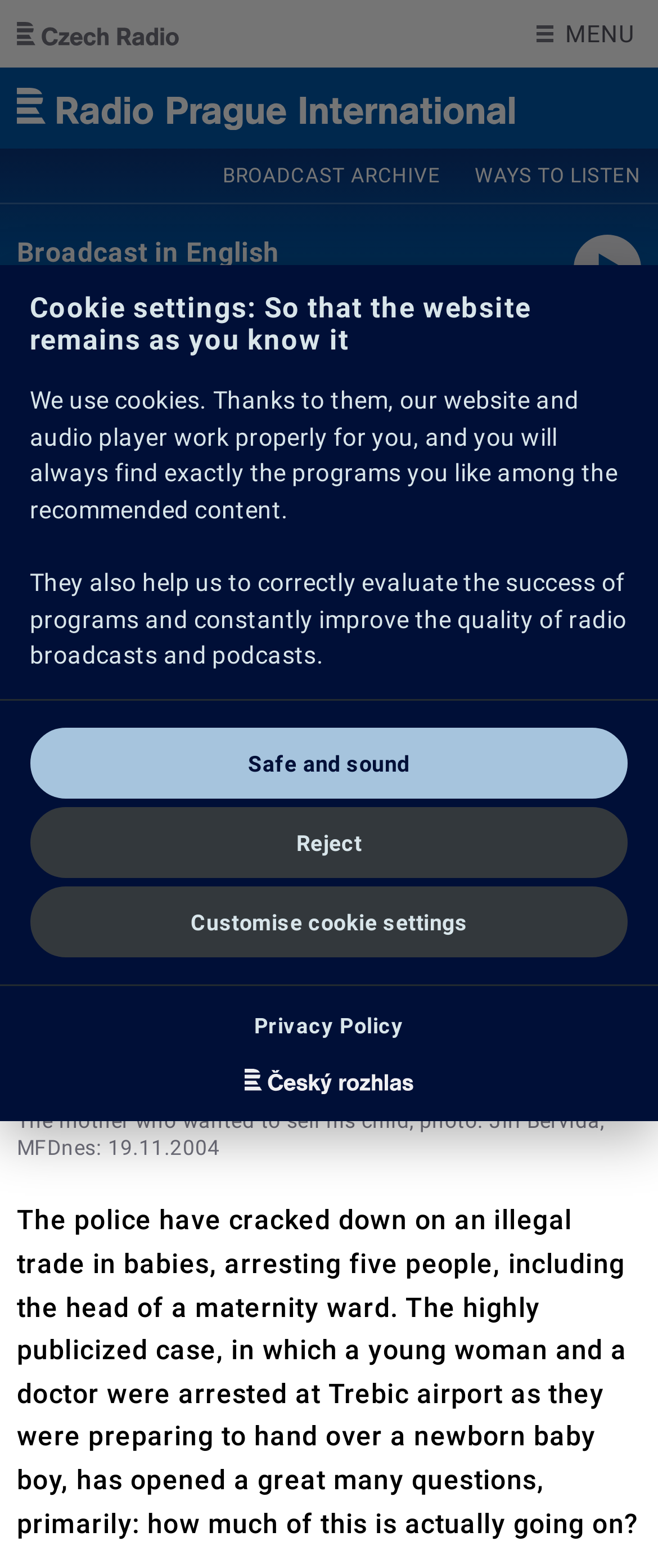Look at the image and give a detailed response to the following question: What is the language of the current webpage?

I found the language of the current webpage by looking at the link elements with language codes. The link element with the text 'EN' is located at [0.501, 0.267, 0.567, 0.292], which suggests that it is the current language.